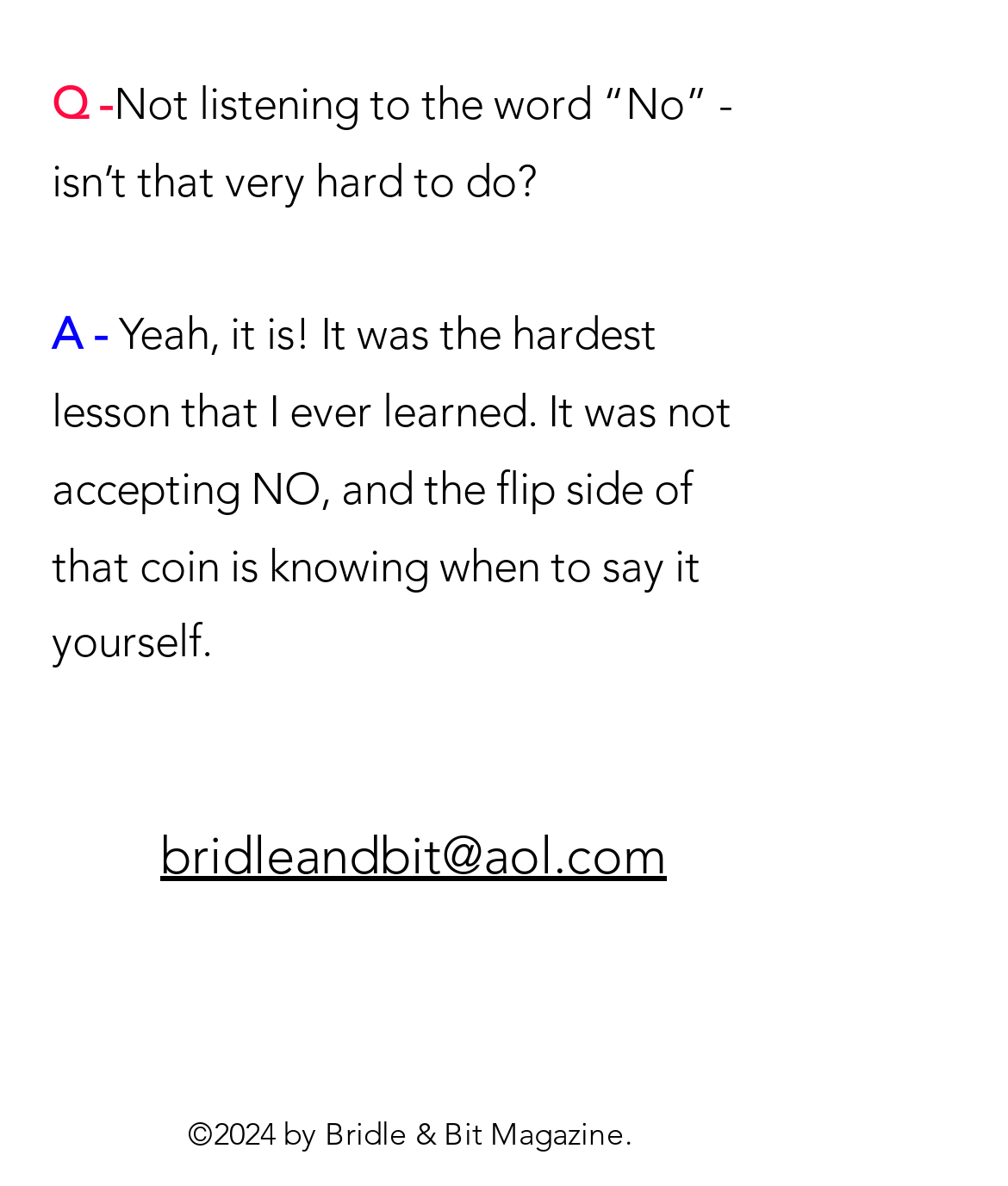Carefully examine the image and provide an in-depth answer to the question: What is the name of the magazine?

The name of the magazine can be found at the bottom of the page, where it says '©2024 by Bridle & Bit Magazine.', which indicates the copyright information of the magazine.